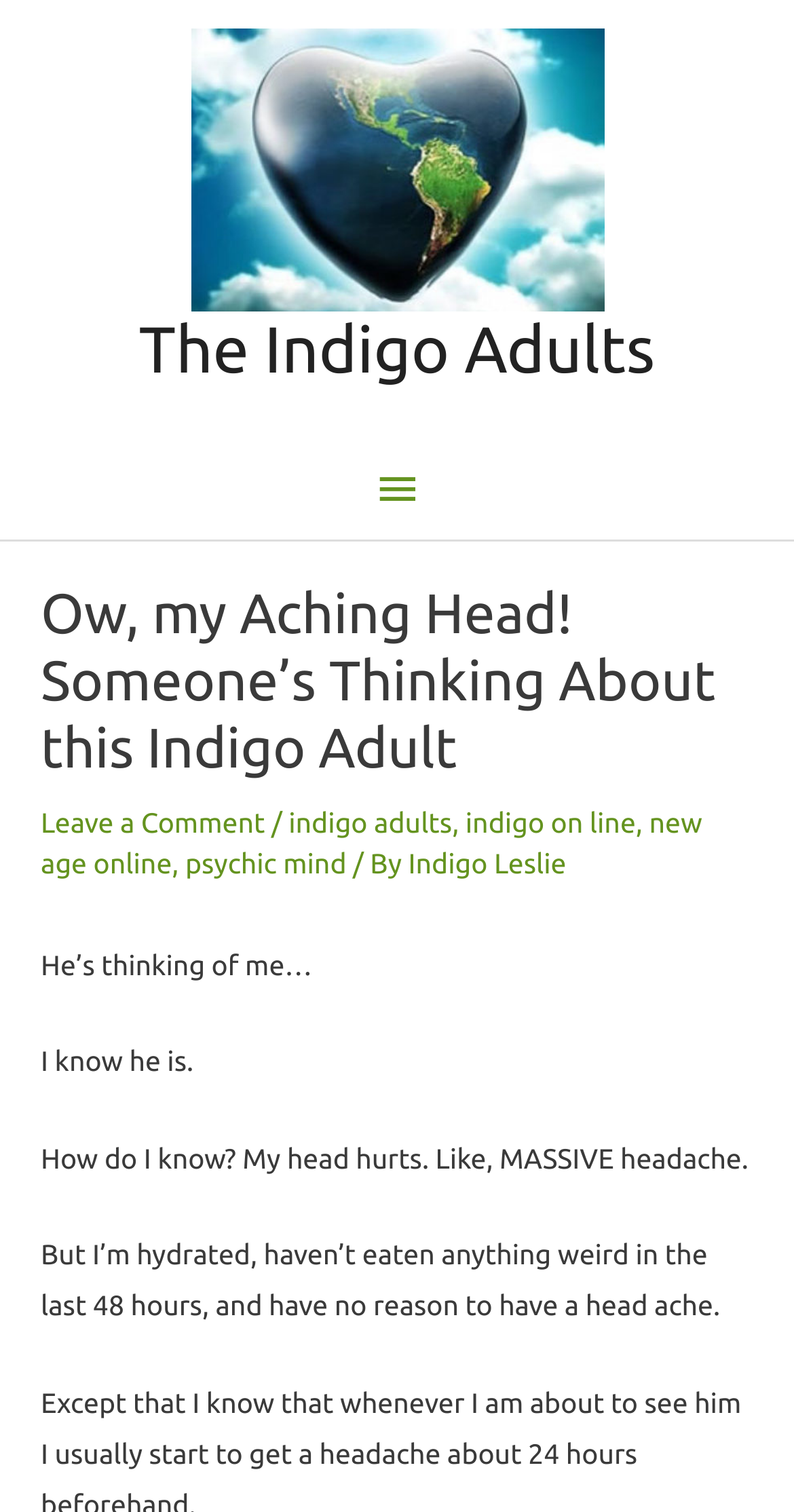Find the bounding box coordinates of the area to click in order to follow the instruction: "Leave a comment".

[0.051, 0.533, 0.334, 0.555]